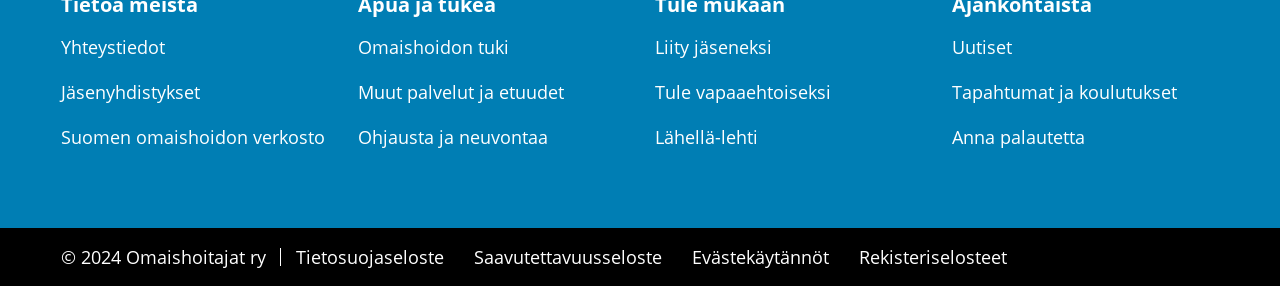Determine the bounding box for the UI element as described: "Connect with me on LinkedIn". The coordinates should be represented as four float numbers between 0 and 1, formatted as [left, top, right, bottom].

None